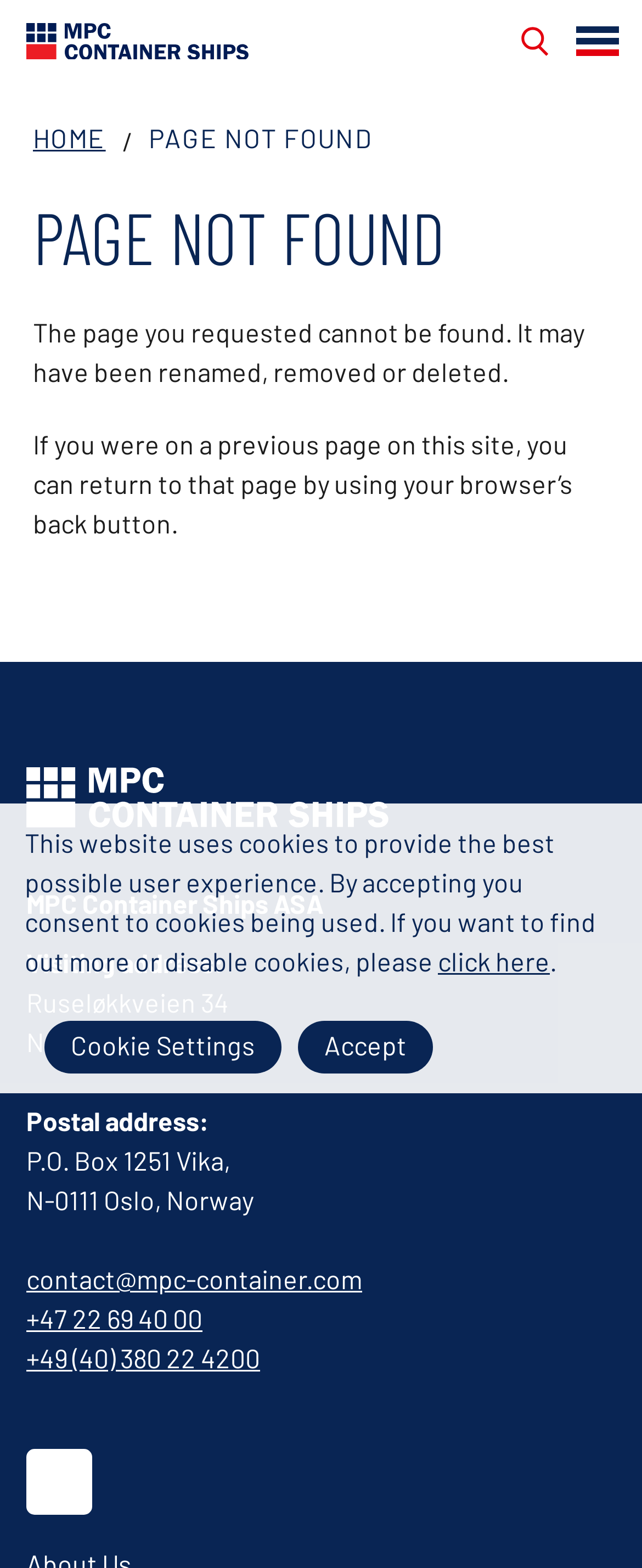Please identify the bounding box coordinates of the region to click in order to complete the given instruction: "go back to previous page". The coordinates should be four float numbers between 0 and 1, i.e., [left, top, right, bottom].

[0.81, 0.017, 0.856, 0.036]